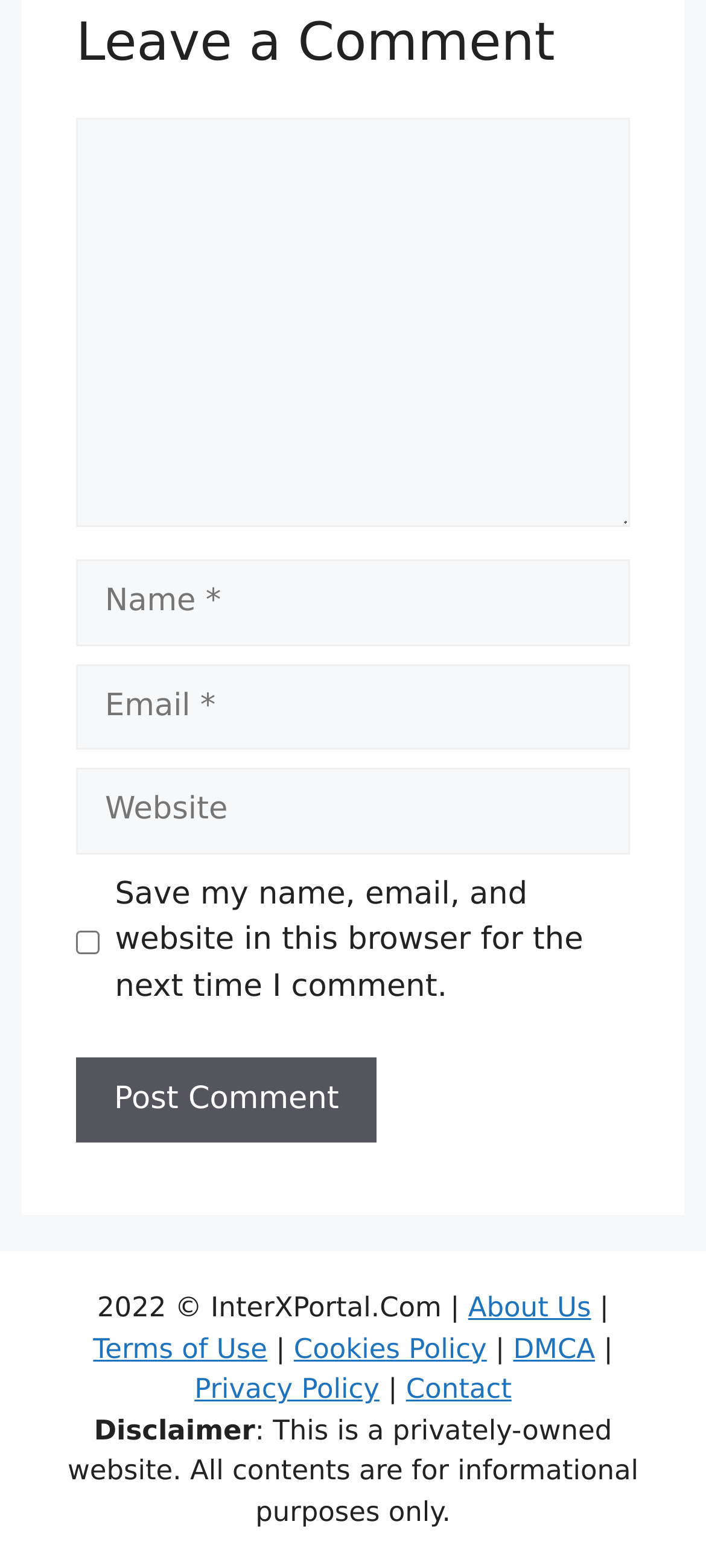Please identify the bounding box coordinates for the region that you need to click to follow this instruction: "Check the Save my name checkbox".

[0.108, 0.593, 0.141, 0.608]